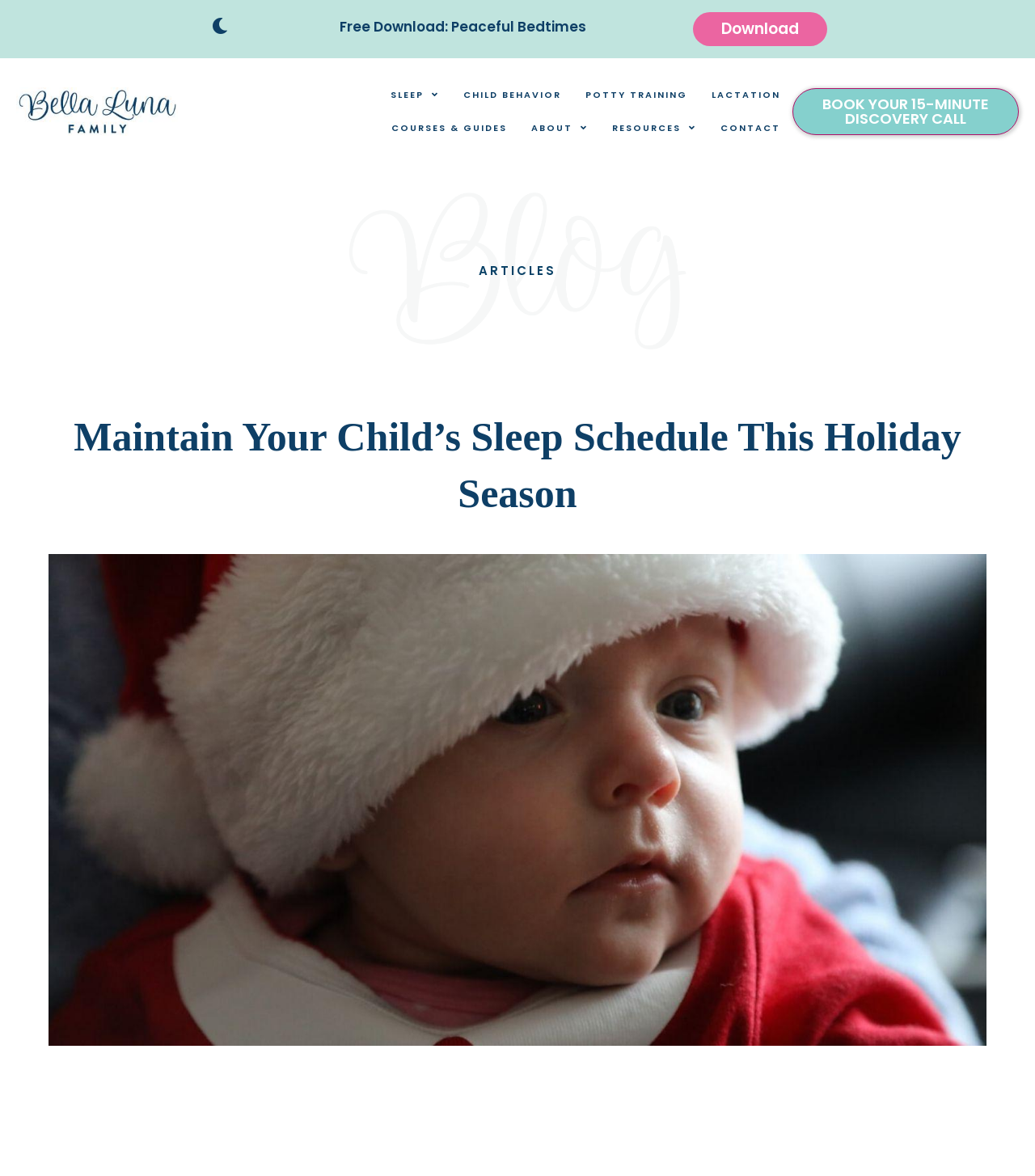Identify the bounding box for the given UI element using the description provided. Coordinates should be in the format (top-left x, top-left y, bottom-right x, bottom-right y) and must be between 0 and 1. Here is the description: Courses & Guides

[0.37, 0.098, 0.498, 0.12]